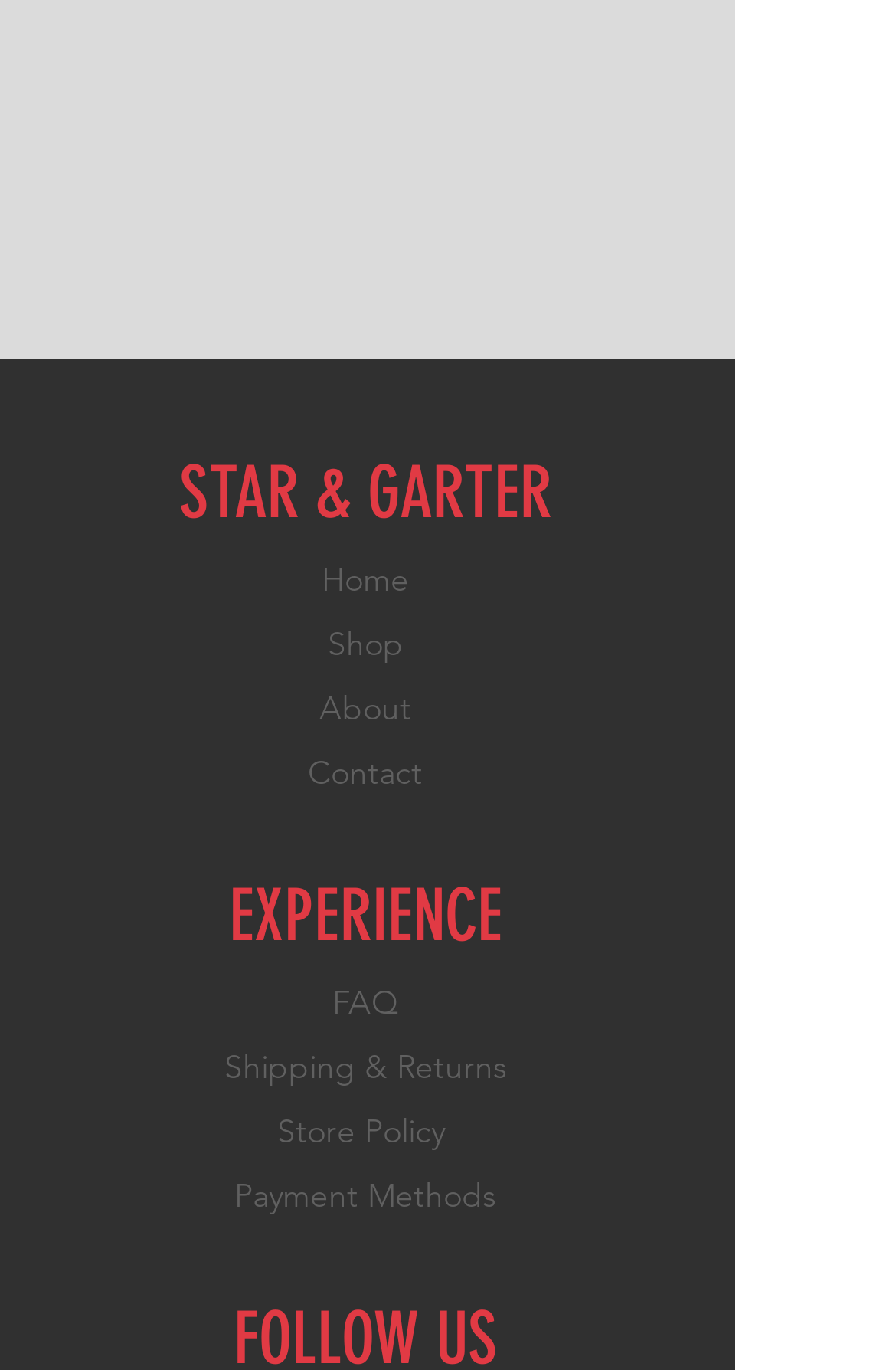Provide the bounding box coordinates in the format (top-left x, top-left y, bottom-right x, bottom-right y). All values are floating point numbers between 0 and 1. Determine the bounding box coordinate of the UI element described as: Store Policy

[0.309, 0.81, 0.506, 0.841]